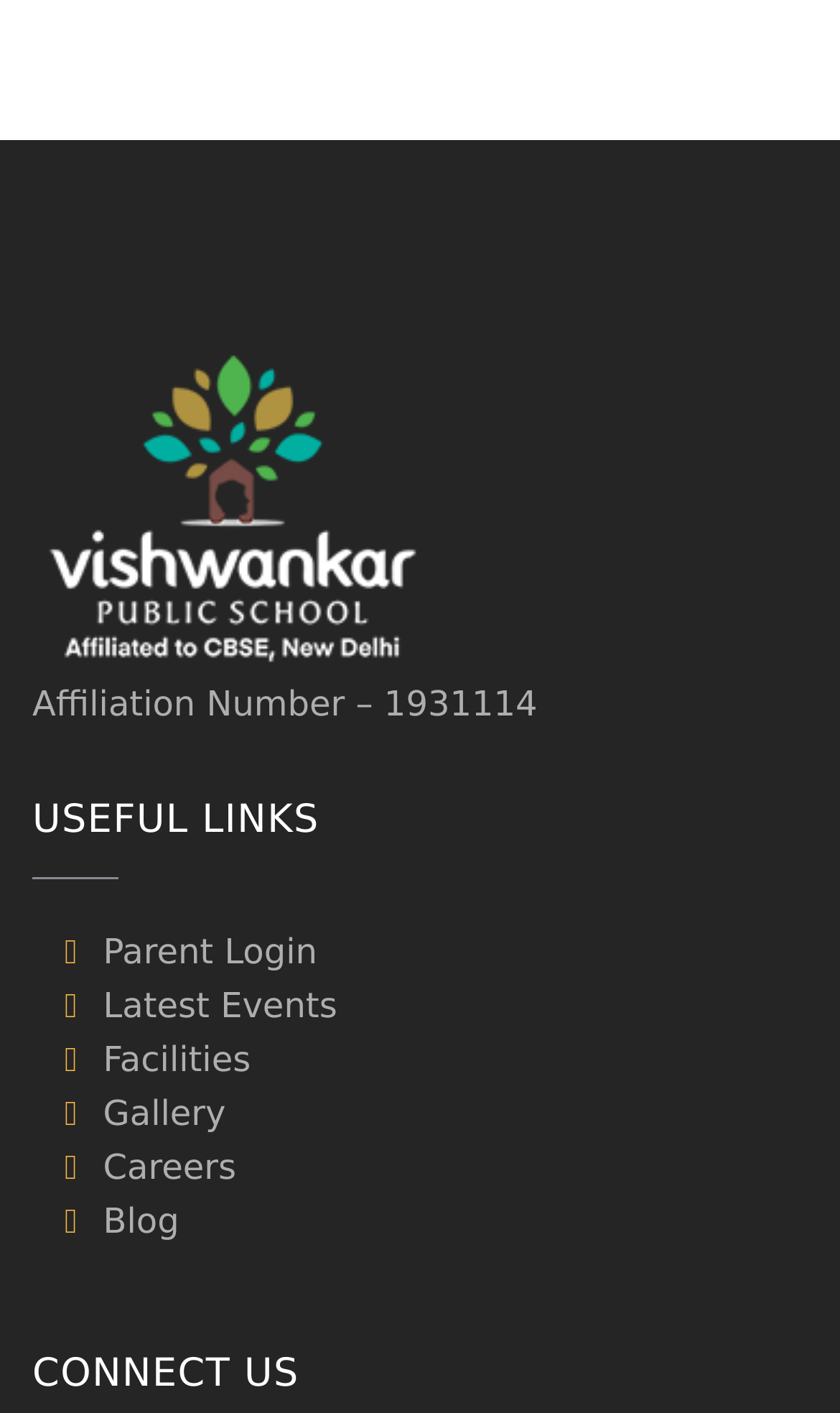How many headings are on the webpage?
Kindly give a detailed and elaborate answer to the question.

There are two headings on the webpage: 'USEFUL LINKS' and 'CONNECT US'.